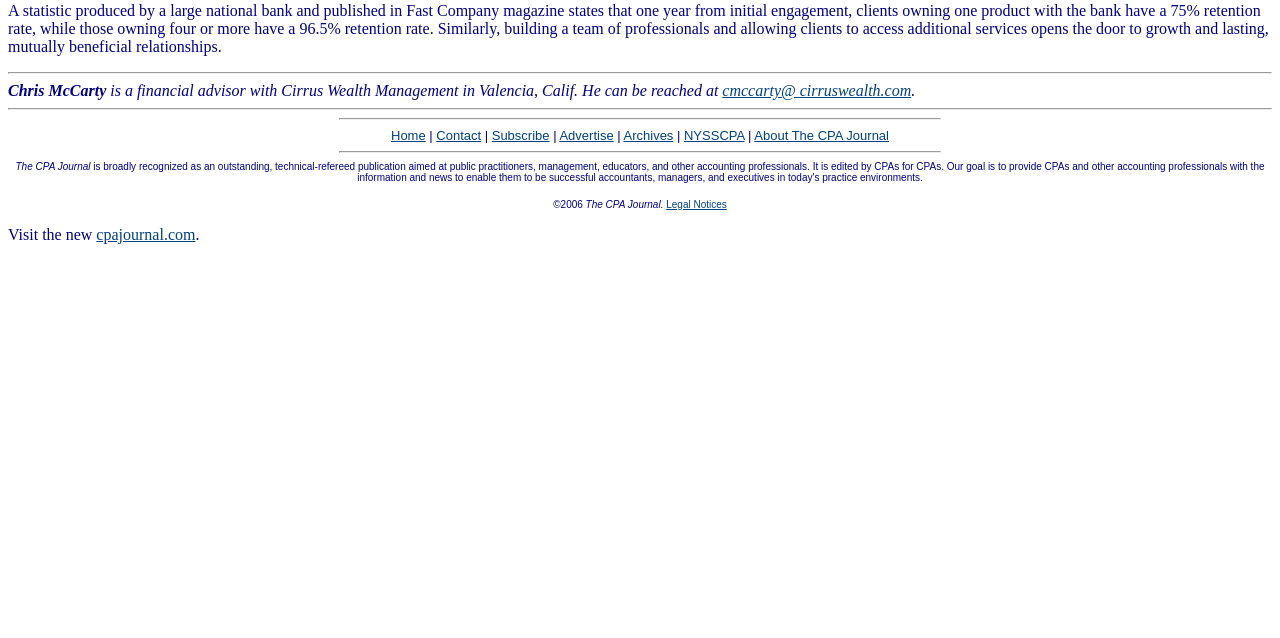From the webpage screenshot, predict the bounding box of the UI element that matches this description: "parent_node: Visit the new cpajournal.com.".

[0.006, 0.53, 0.575, 0.556]